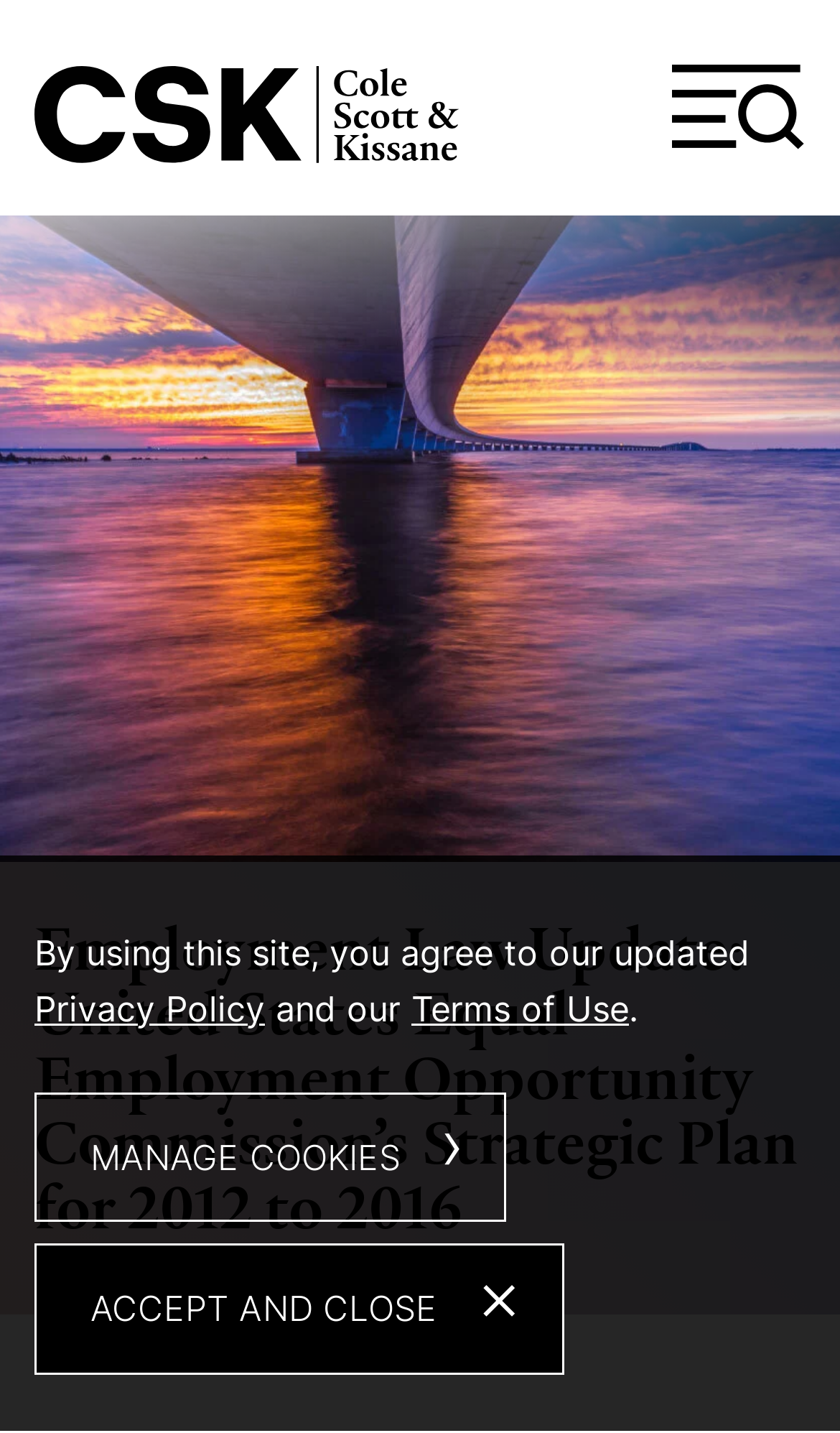What are the two options for users regarding cookies?
With the help of the image, please provide a detailed response to the question.

The cookie policy dialog box provides two buttons: 'MANAGE COOKIES ›' and 'ACCEPT AND CLOSE ×', which suggests that users have two options: to manage their cookies or to accept and close the dialog box.